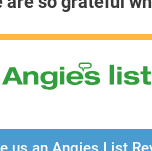What is the company asking viewers to do?
Please provide a single word or phrase in response based on the screenshot.

Leave a review